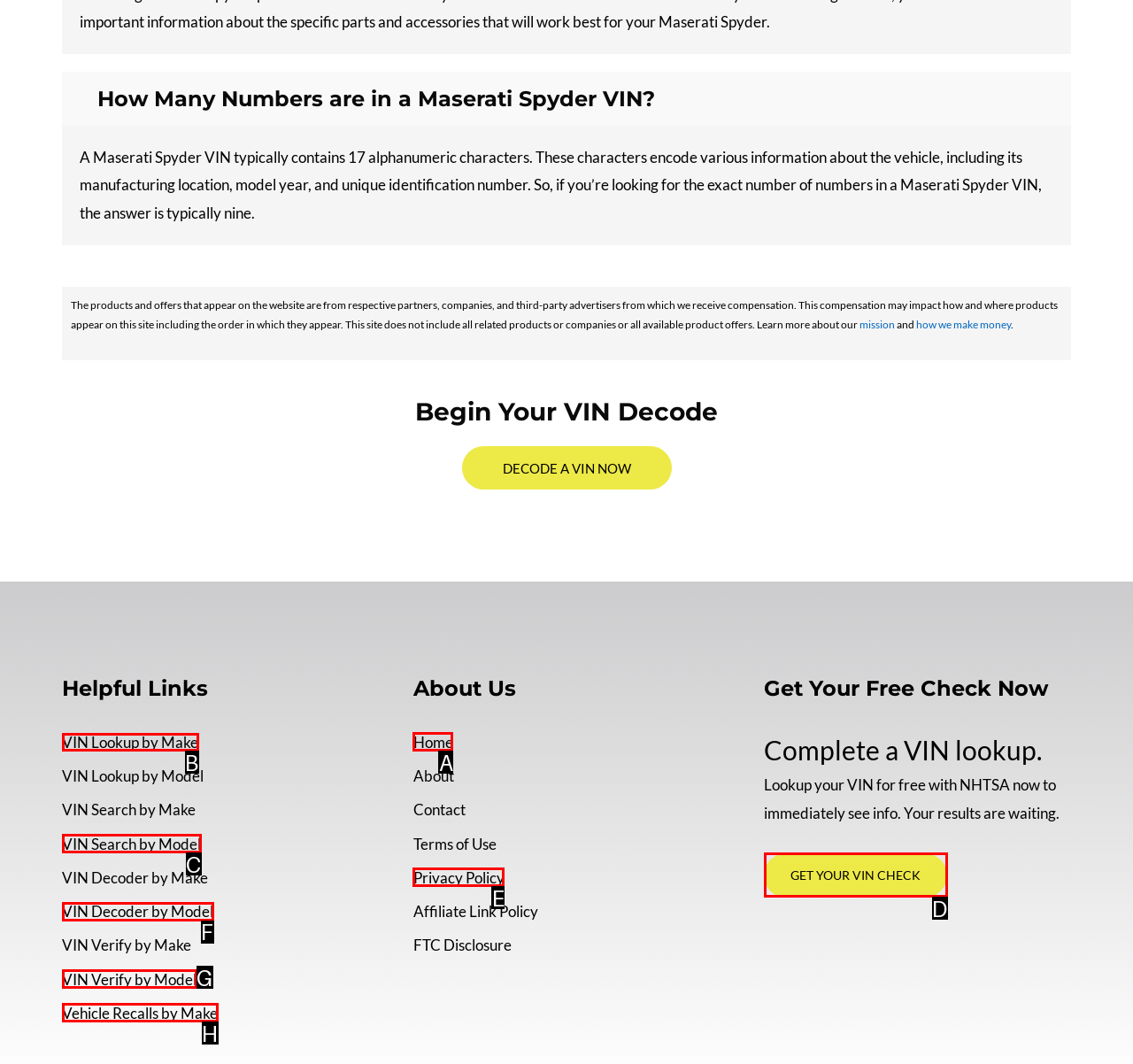Select the appropriate bounding box to fulfill the task: Lookup VIN by make Respond with the corresponding letter from the choices provided.

B